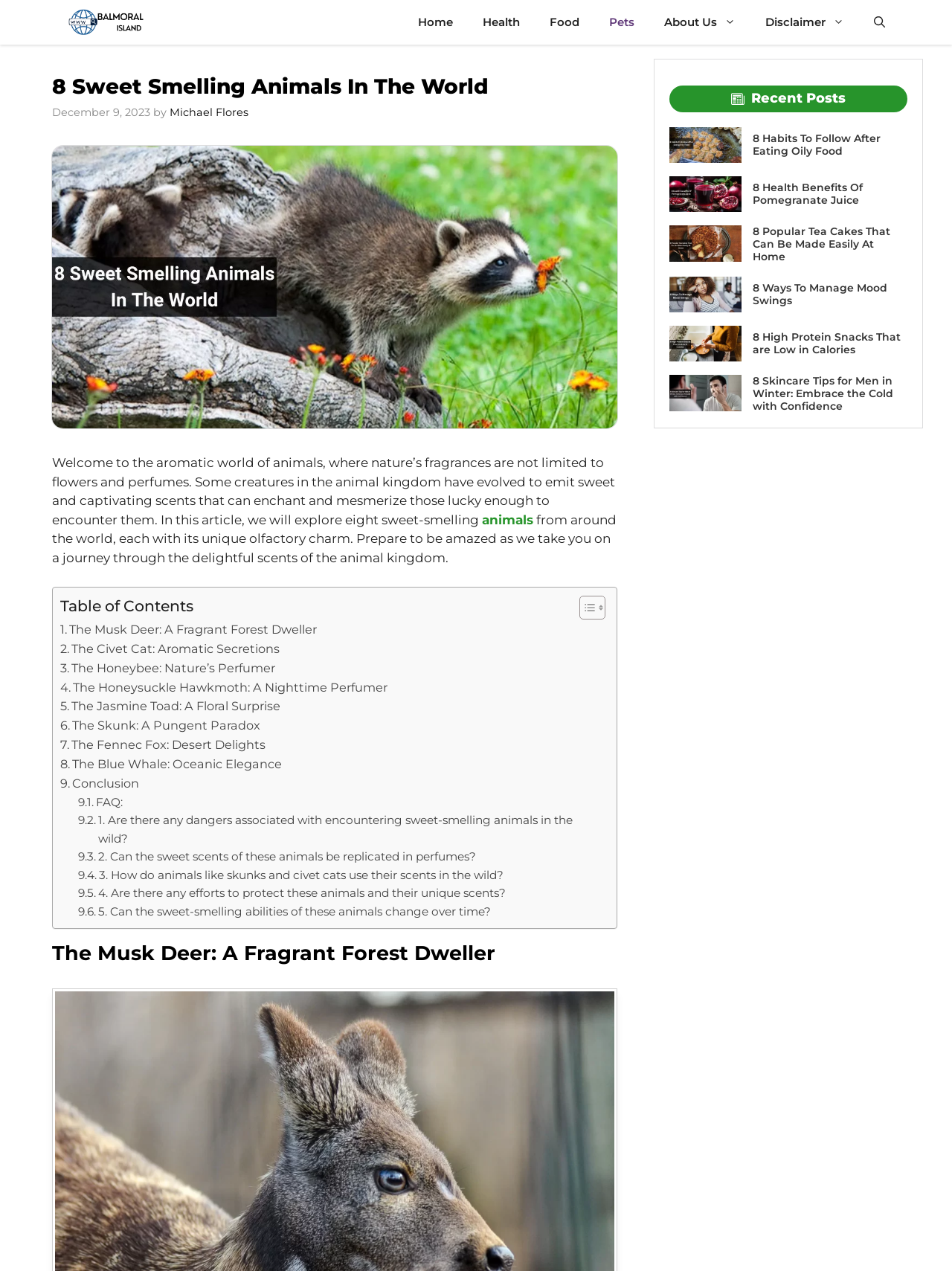Look at the image and answer the question in detail:
How many animals are discussed in the article?

The article discusses 8 sweet smelling animals, which is clear from the table of contents that lists out the 8 animals, each with a unique olfactory charm.